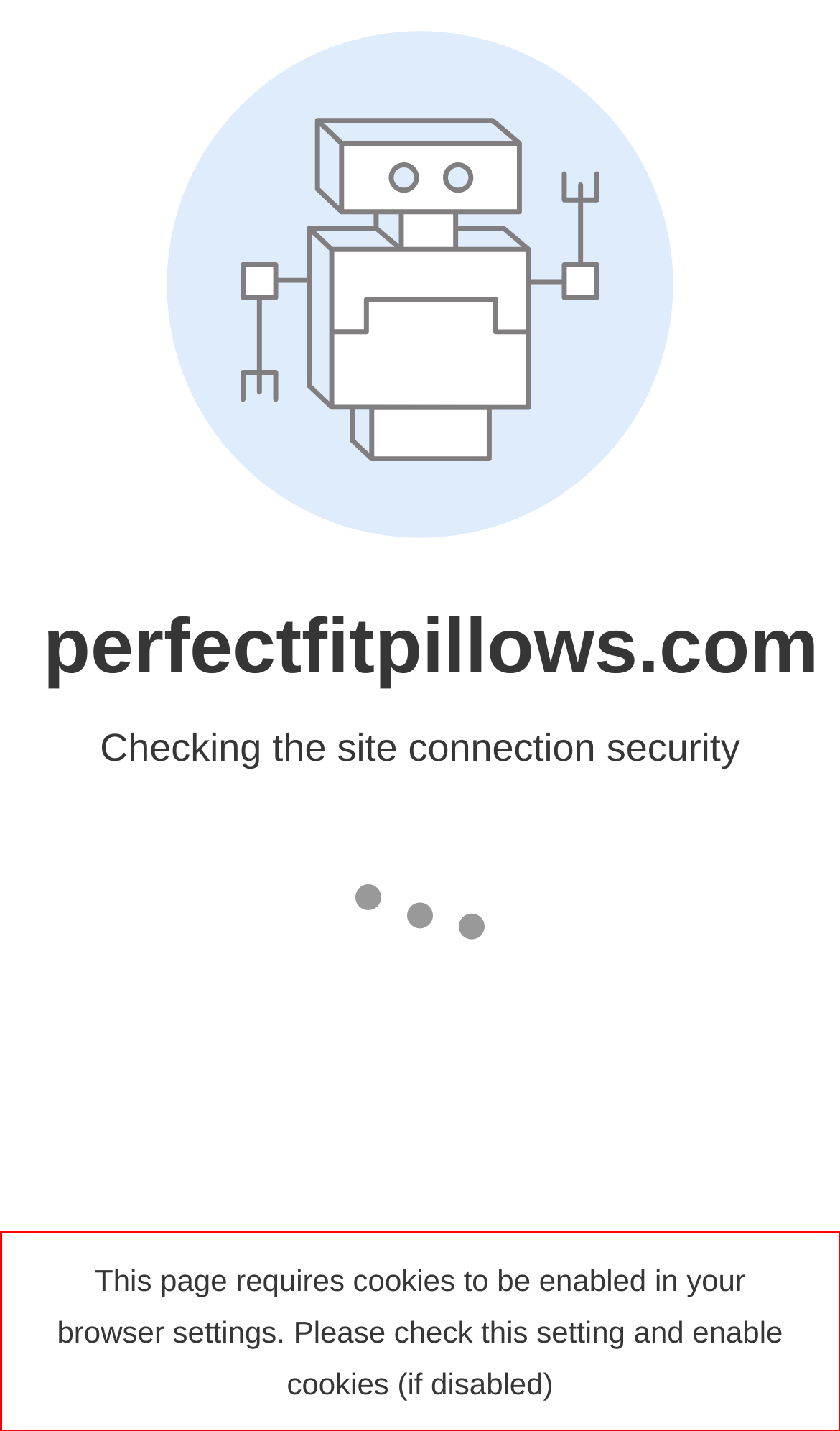Please examine the webpage screenshot and extract the text within the red bounding box using OCR.

This page requires cookies to be enabled in your browser settings. Please check this setting and enable cookies (if disabled)